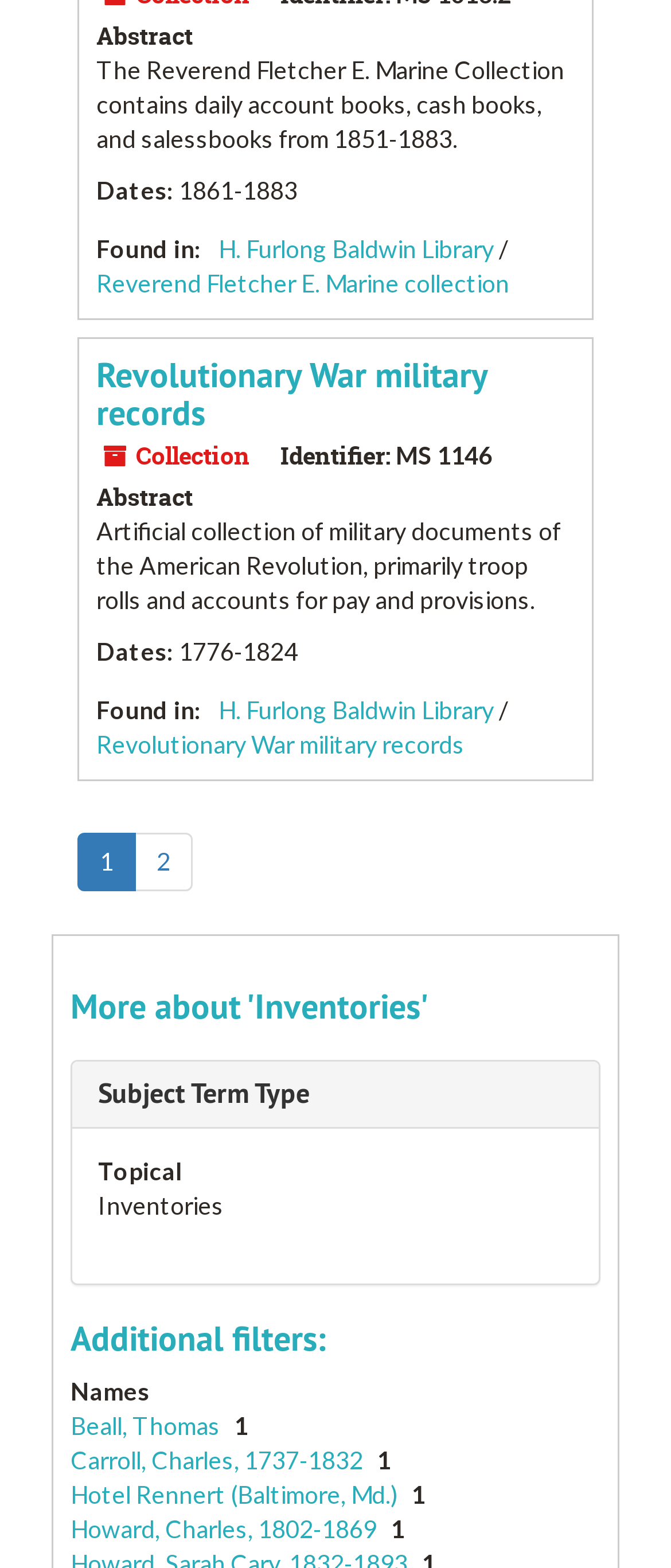What is the date range of the Reverend Fletcher E. Marine Collection?
Using the image as a reference, deliver a detailed and thorough answer to the question.

I found the date range by looking at the text 'Dates: 1861-1883' which is a description of the Reverend Fletcher E. Marine Collection.